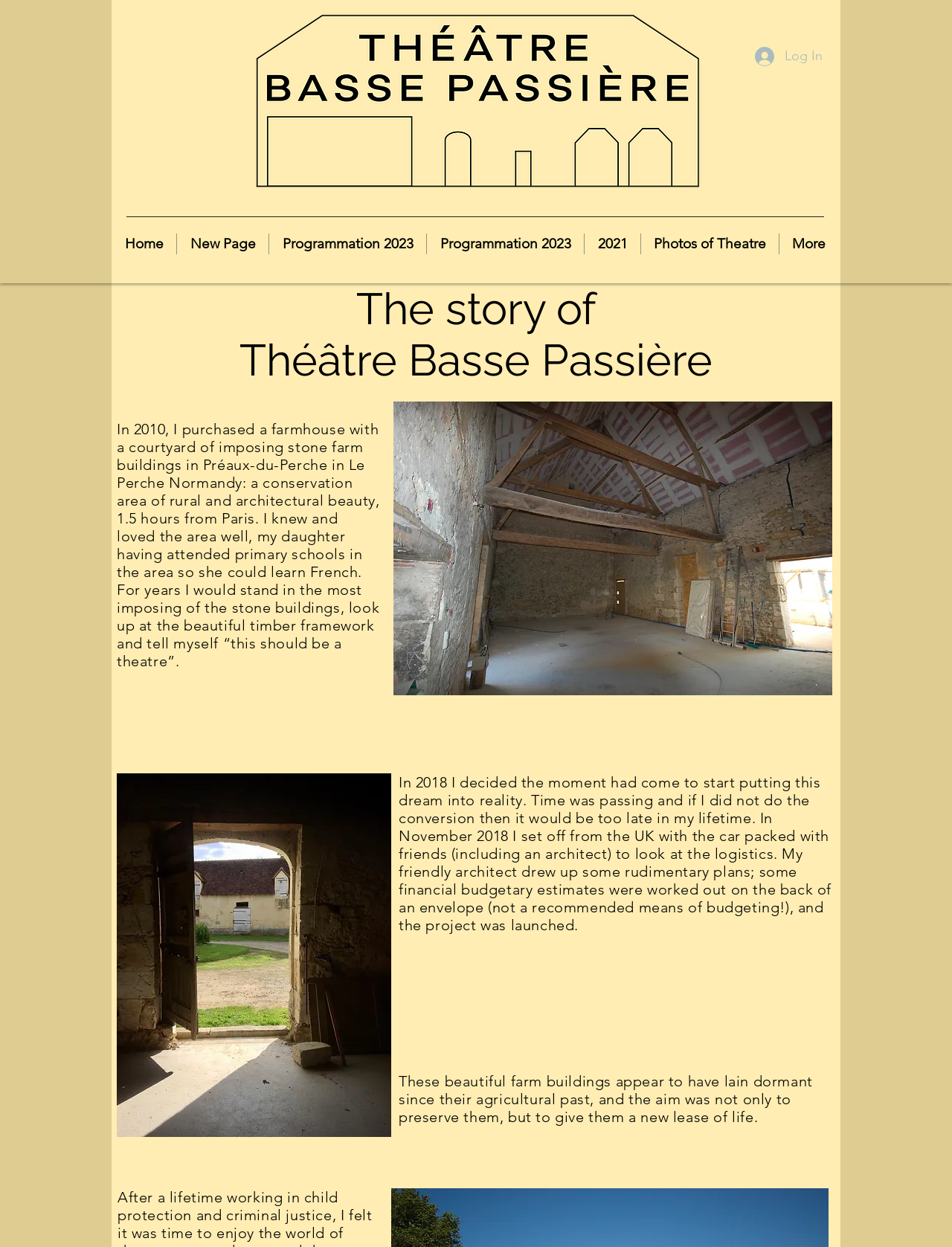Please find the bounding box coordinates of the element that you should click to achieve the following instruction: "Go to Home page". The coordinates should be presented as four float numbers between 0 and 1: [left, top, right, bottom].

[0.117, 0.187, 0.185, 0.204]